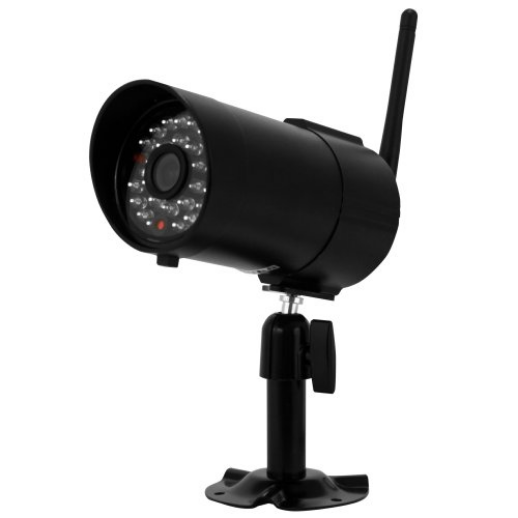What is the maximum range of the camera's wireless connectivity?
Look at the screenshot and give a one-word or phrase answer.

500 feet